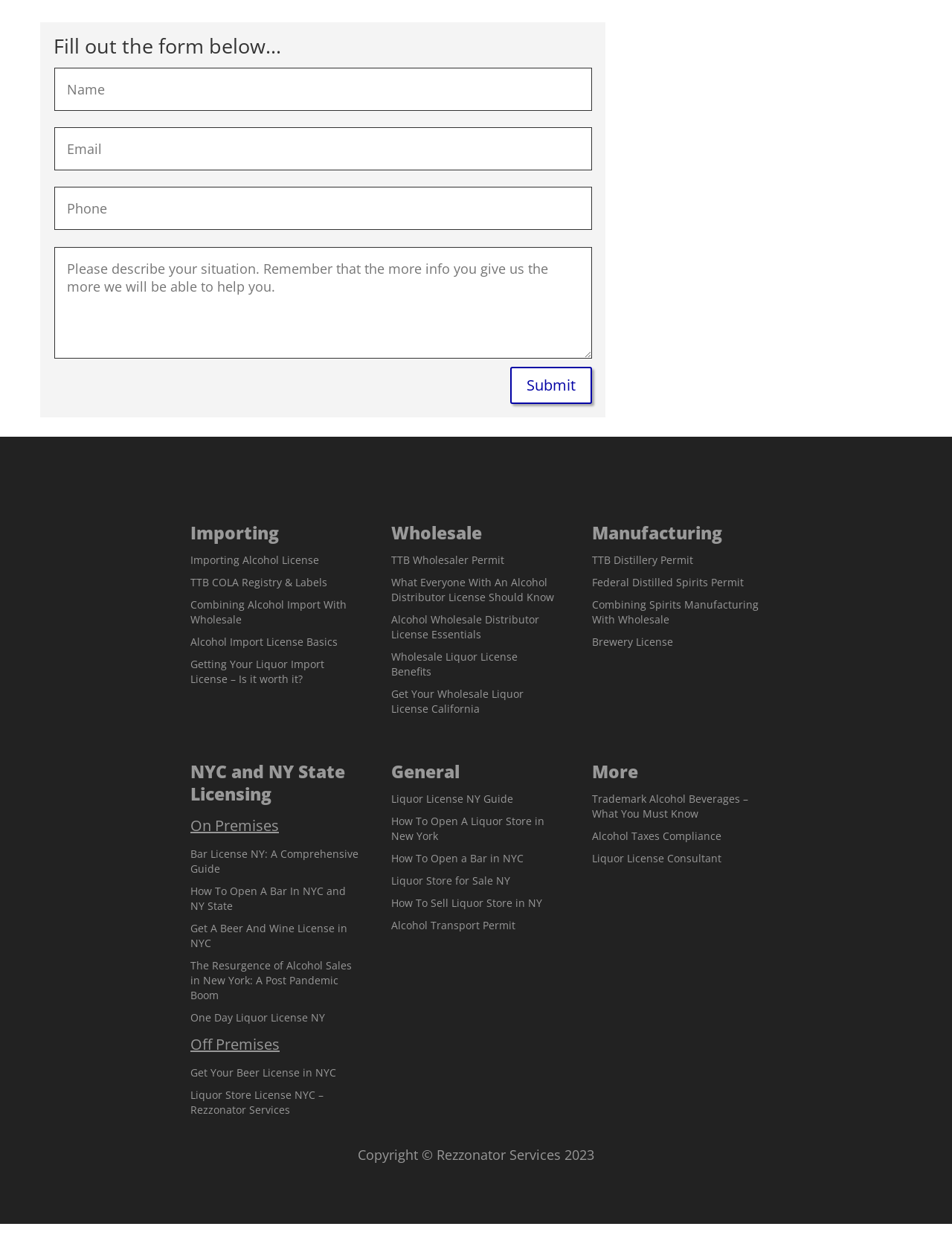How many categories of licenses are discussed on this webpage?
Please ensure your answer is as detailed and informative as possible.

The webpage has four main categories of licenses discussed: Importing, Wholesale, Manufacturing, and Retail, each with multiple subheadings and links.